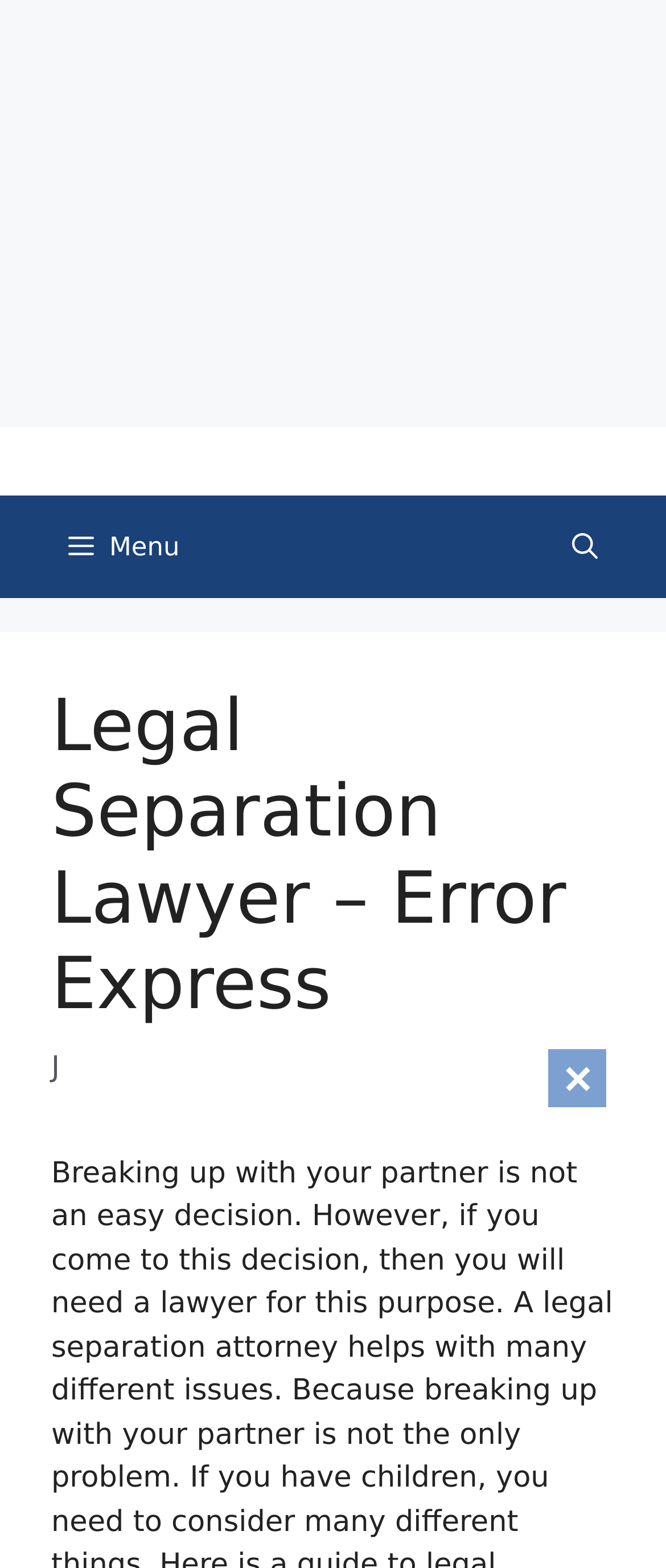What is the purpose of the button at the top right corner?
Can you give a detailed and elaborate answer to the question?

I found the button by looking at the navigation section, which is located at [0.0, 0.316, 1.0, 0.381], and found the button element at [0.808, 0.316, 0.949, 0.381] with the text 'Open search'.